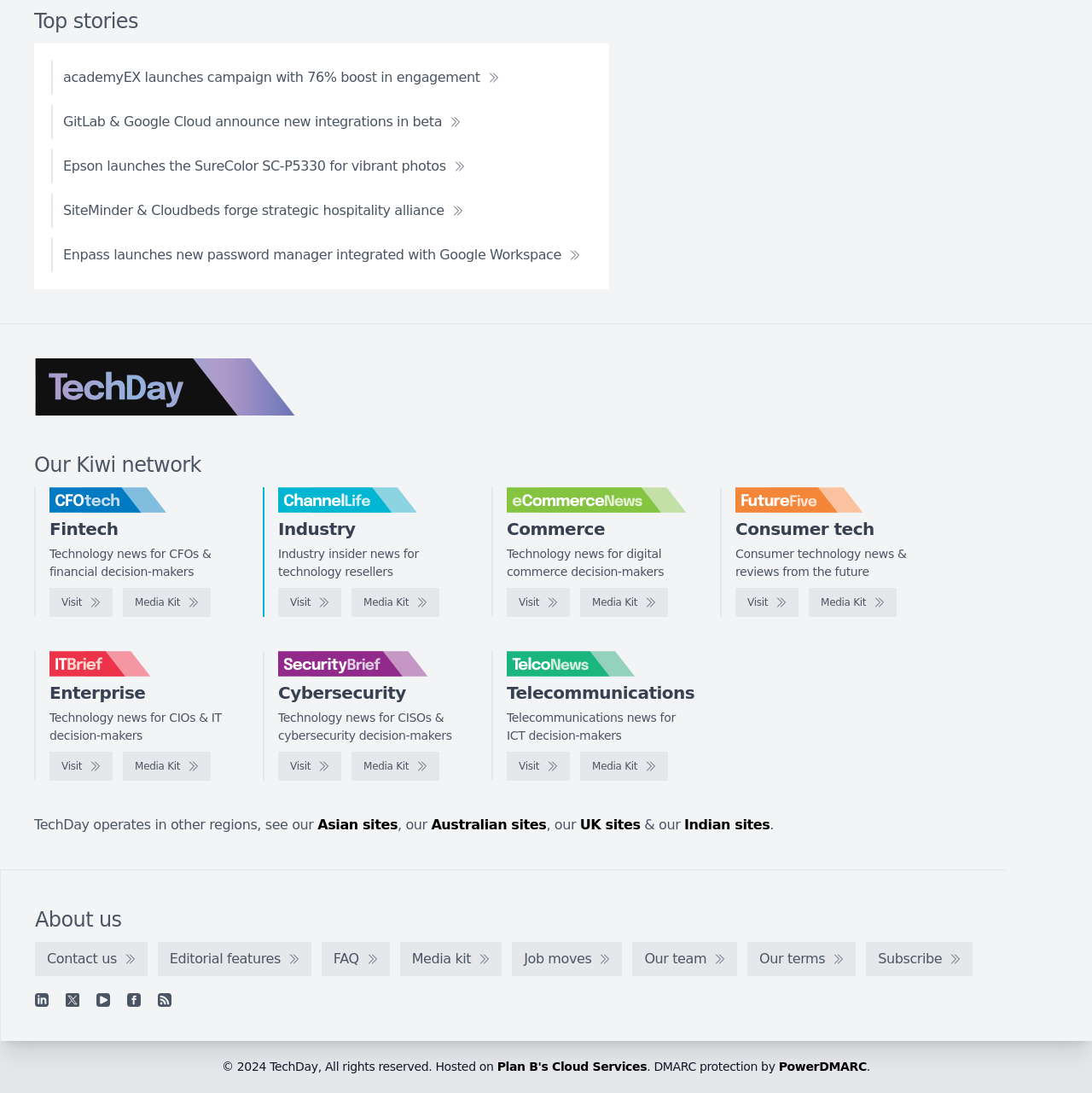Respond with a single word or short phrase to the following question: 
What is the category of 'FutureFive'?

Consumer tech